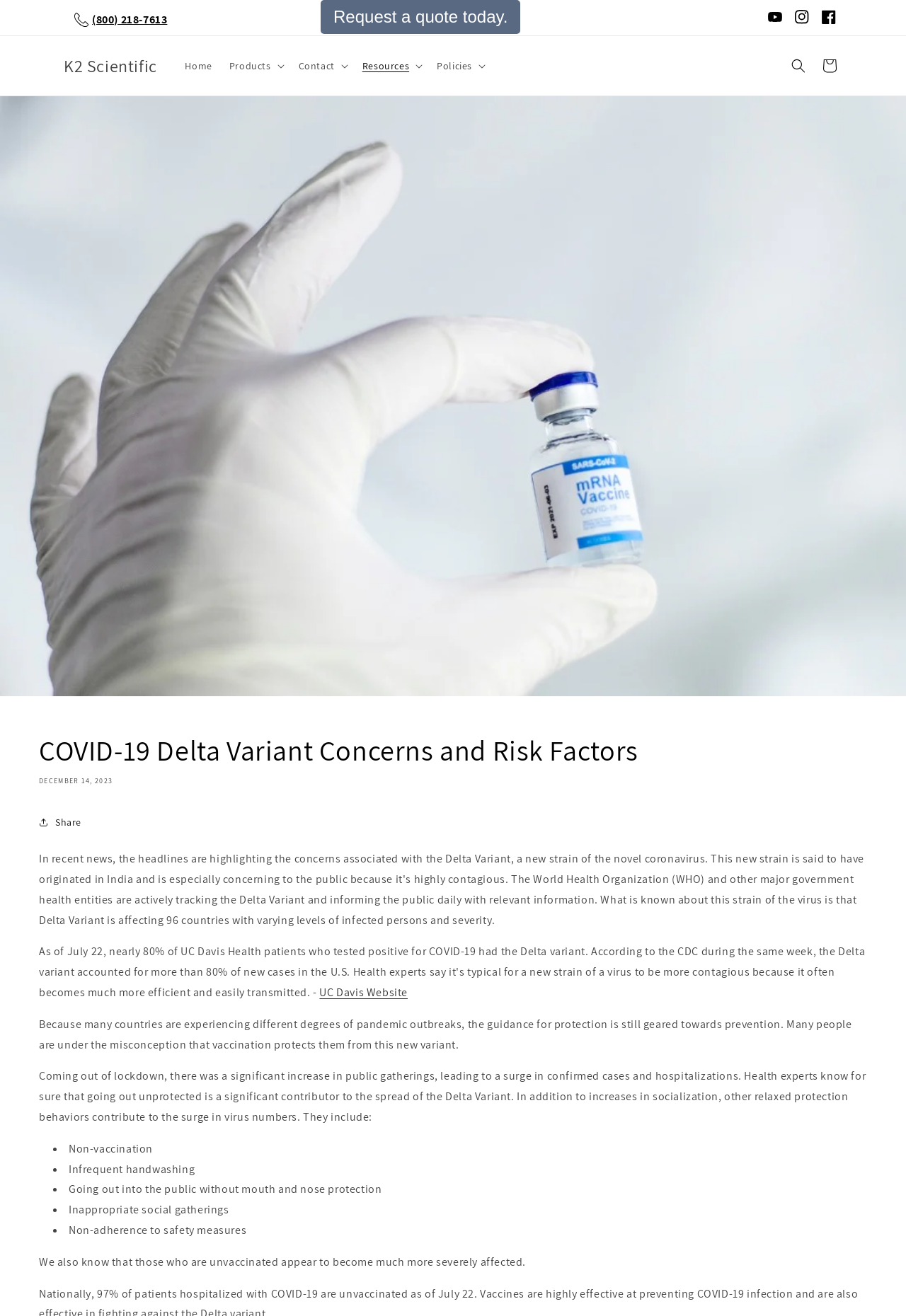Locate the bounding box coordinates of the element's region that should be clicked to carry out the following instruction: "View the 'Cart'". The coordinates need to be four float numbers between 0 and 1, i.e., [left, top, right, bottom].

[0.898, 0.038, 0.933, 0.062]